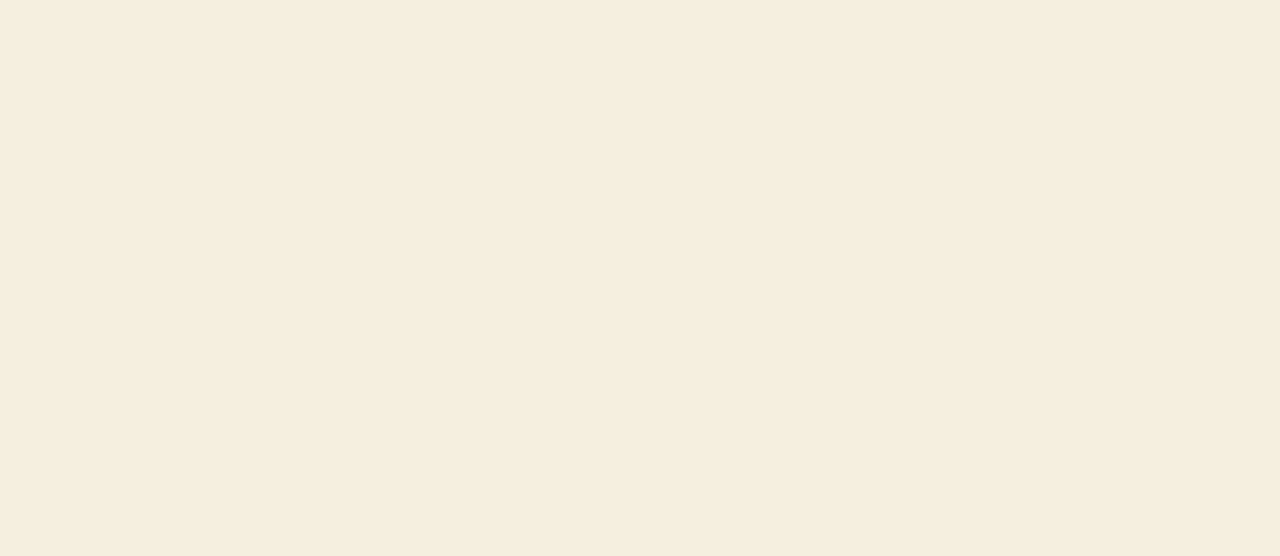Provide a one-word or brief phrase answer to the question:
What is the name of the first blog in the blog roll?

evamarkets